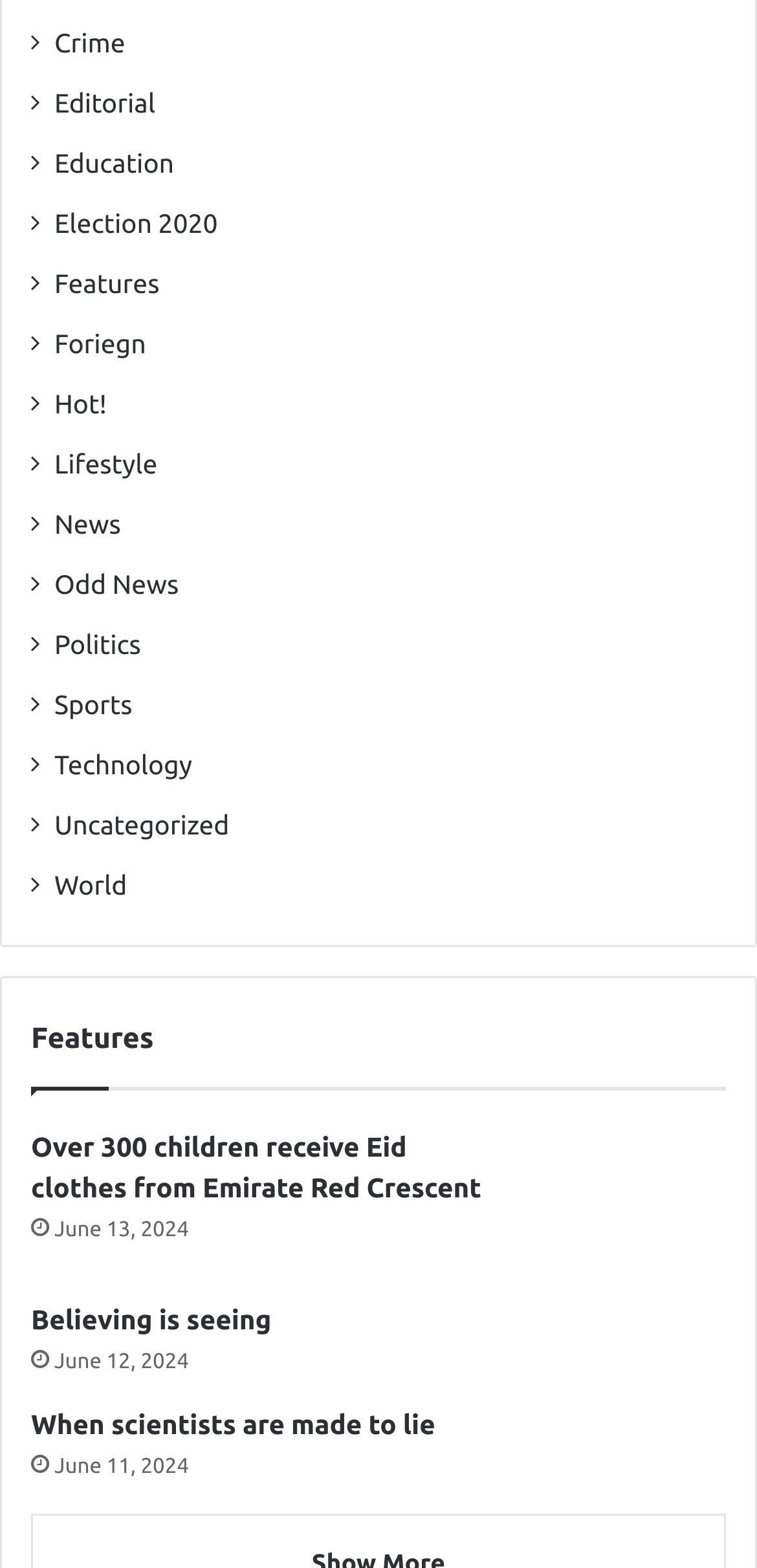Is there a 'Politics' category?
Give a comprehensive and detailed explanation for the question.

I found a link with ' Politics', which suggests that there is a 'Politics' category.